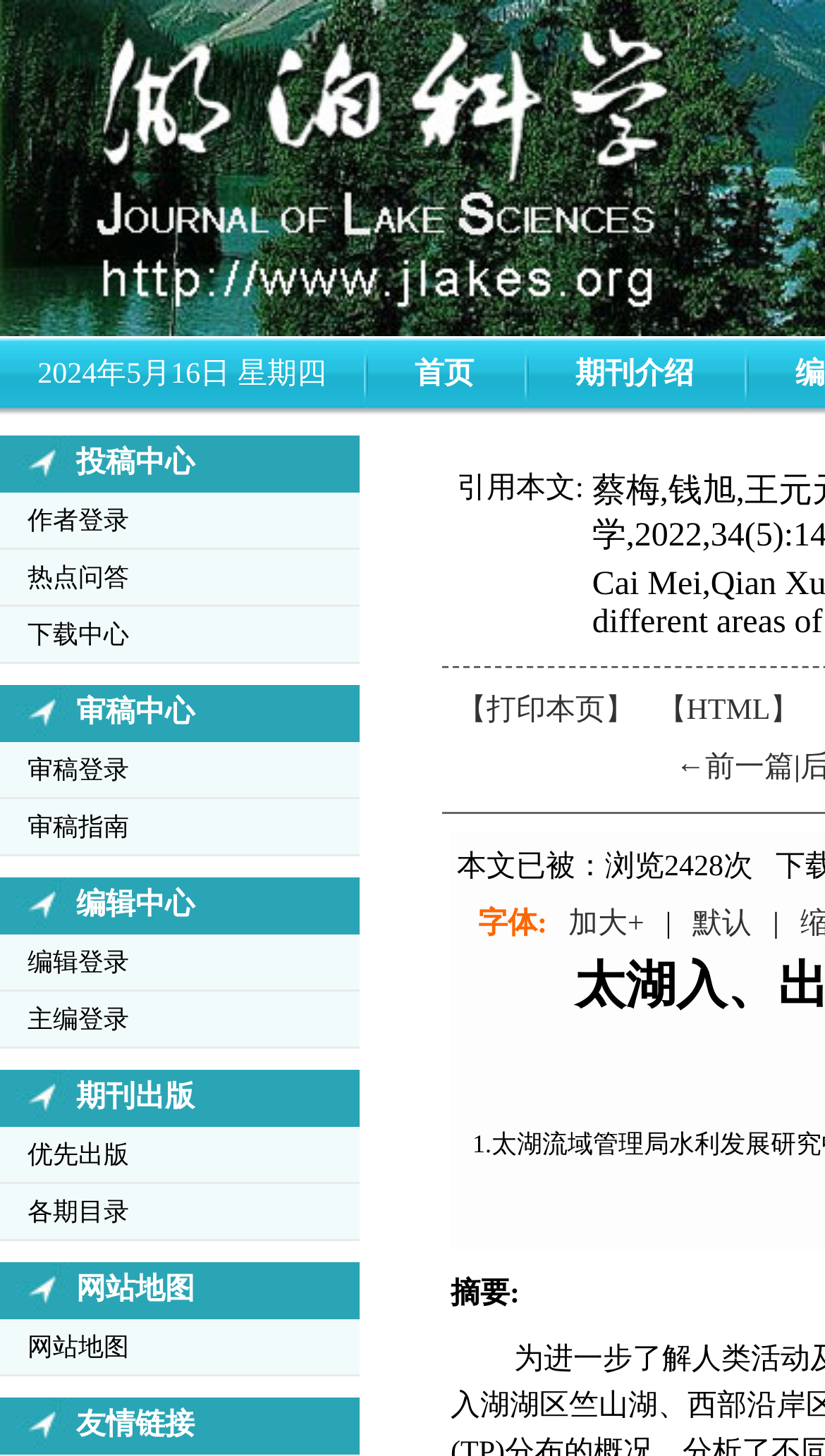How many links are there in the header section?
Give a detailed explanation using the information visible in the image.

I counted the links in the header section, which are '首页', '期刊介绍', '作者登录', '热点问答', and '下载中心'. There are 5 links in total.